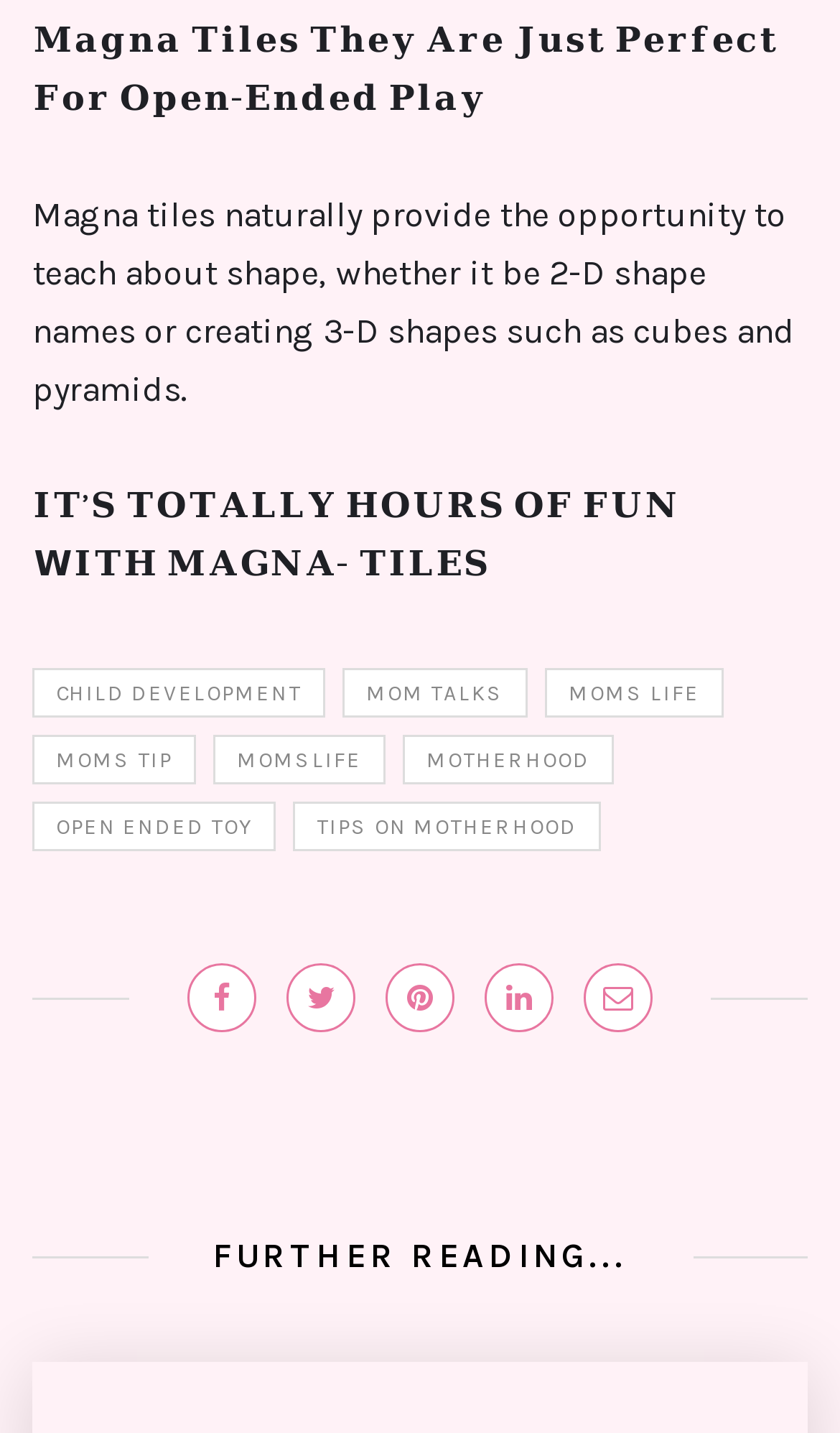What is the title of the section below the links?
Refer to the image and offer an in-depth and detailed answer to the question.

The section below the links is titled 'FURTHER READING...' as indicated by the heading element with the text 'FURTHER READING...'.